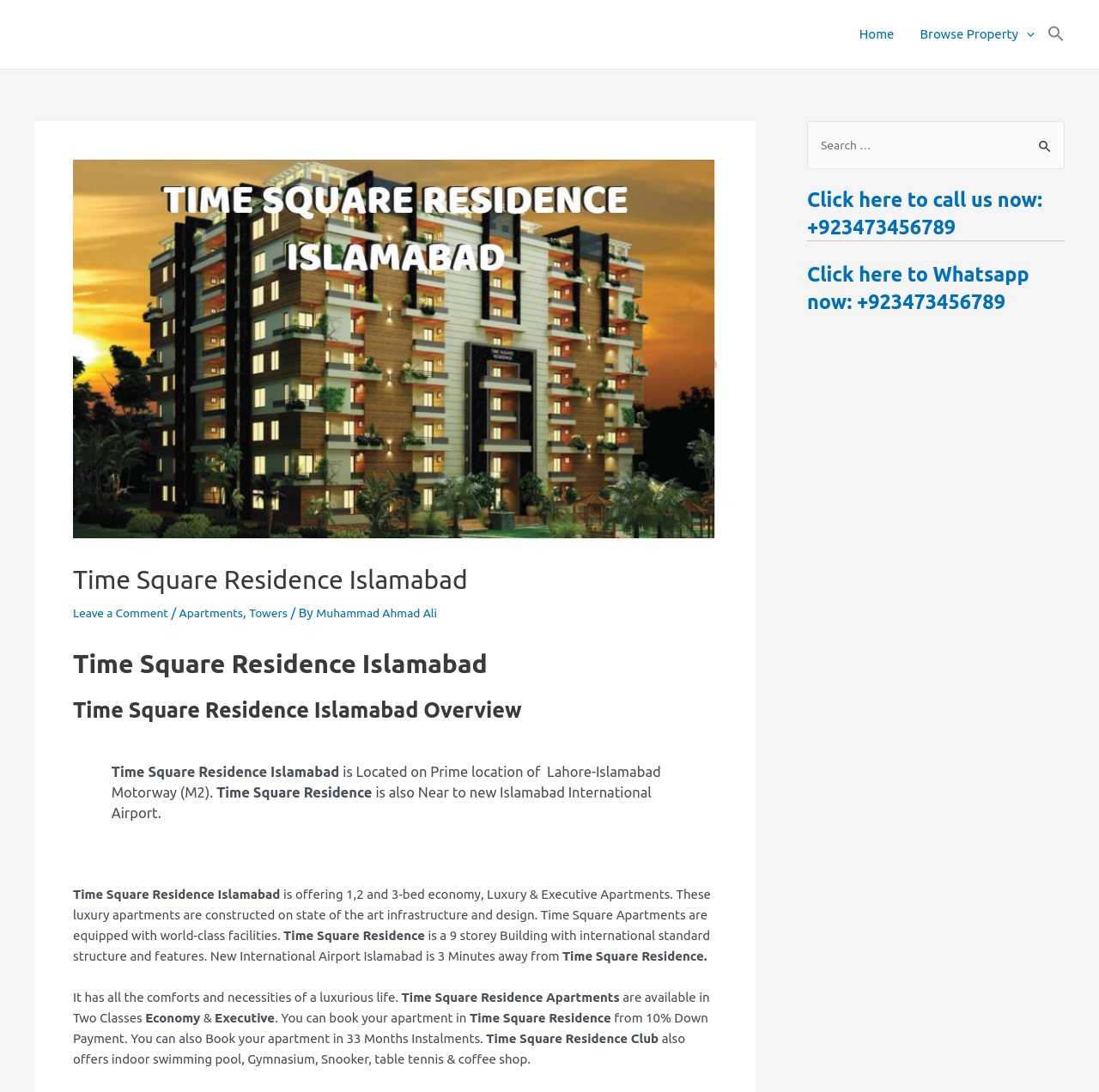Given the description: "Browse Property", determine the bounding box coordinates of the UI element. The coordinates should be formatted as four float numbers between 0 and 1, [left, top, right, bottom].

[0.825, 0.0, 0.953, 0.063]